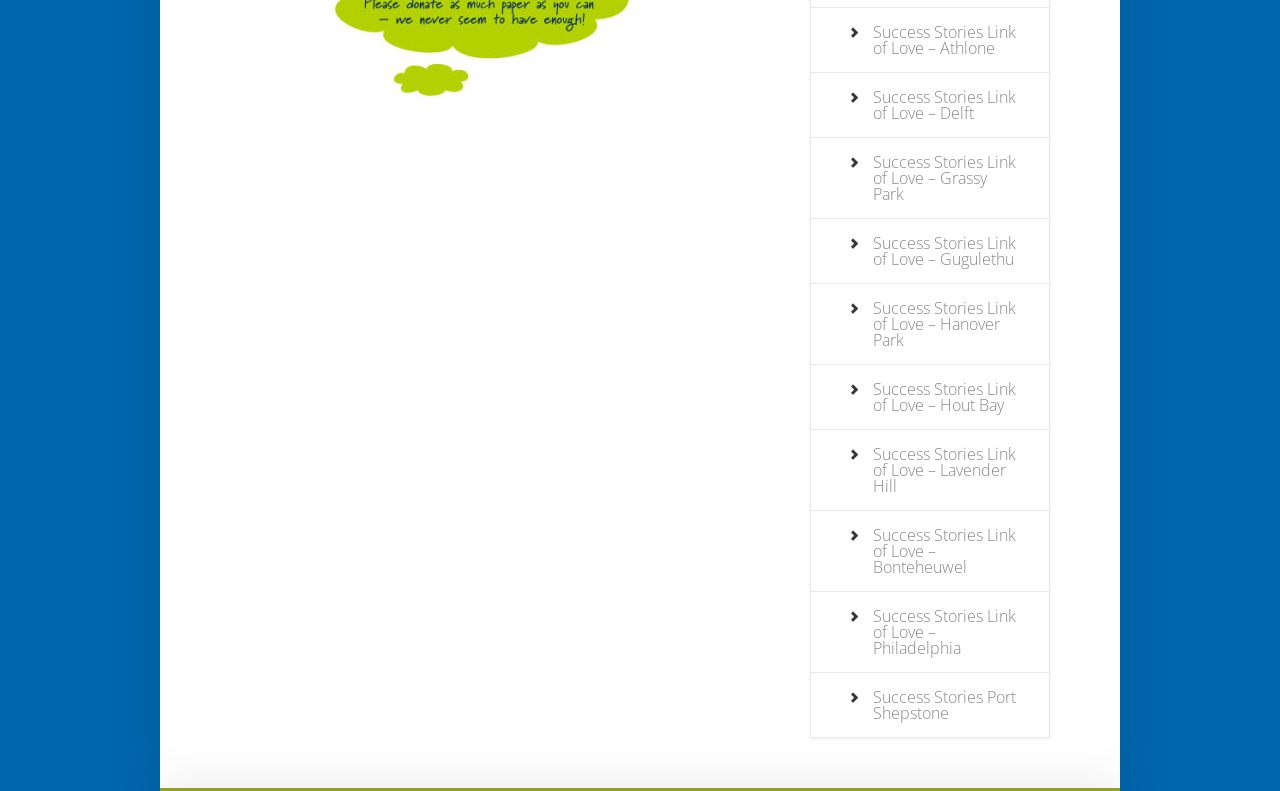What is the purpose of the links?
Answer the question with detailed information derived from the image.

Based on the text of the links, I inferred that they are meant to provide access to success stories in different locations, allowing users to read about them.